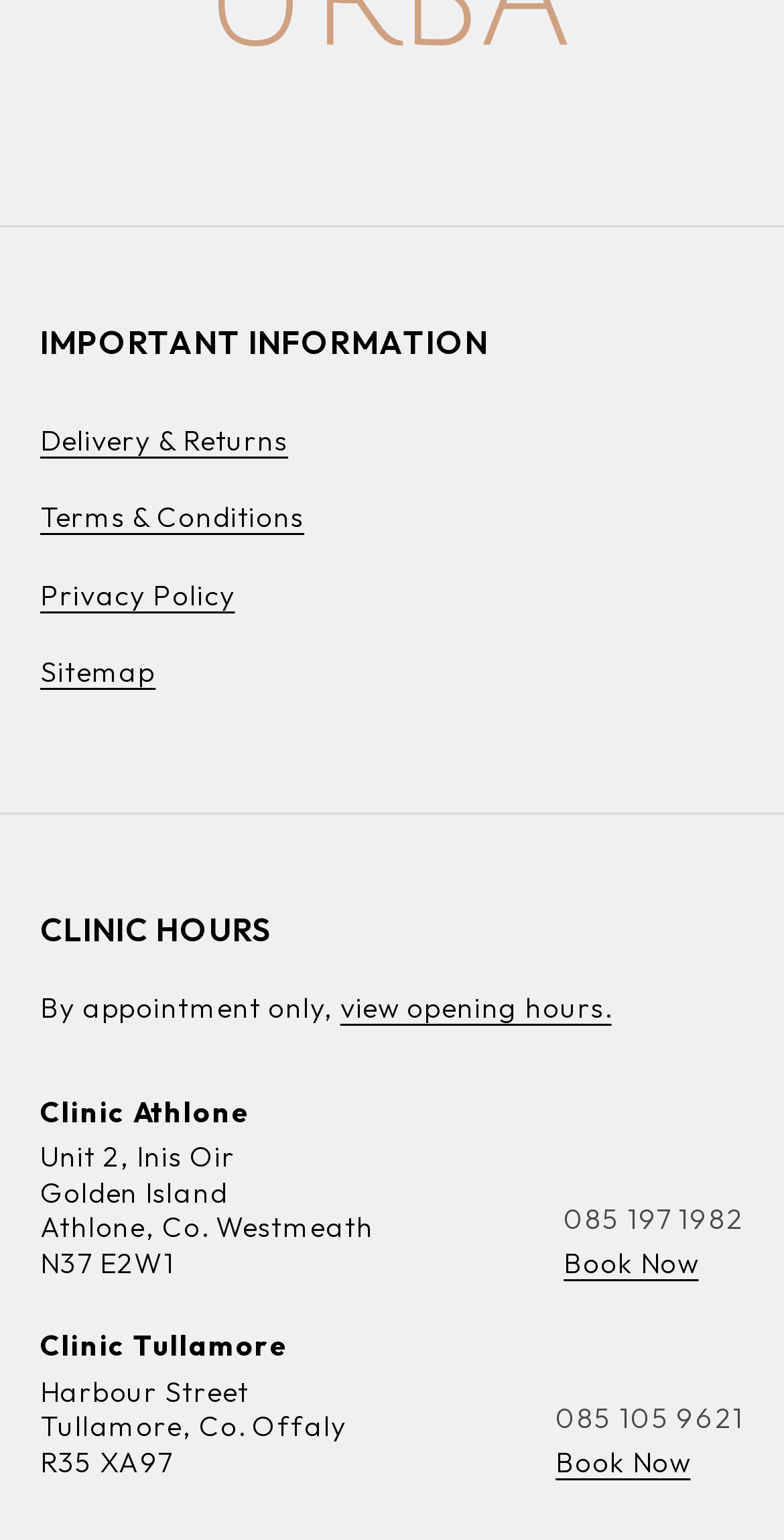Based on the element description "Sitemap", predict the bounding box coordinates of the UI element.

[0.051, 0.413, 0.949, 0.463]